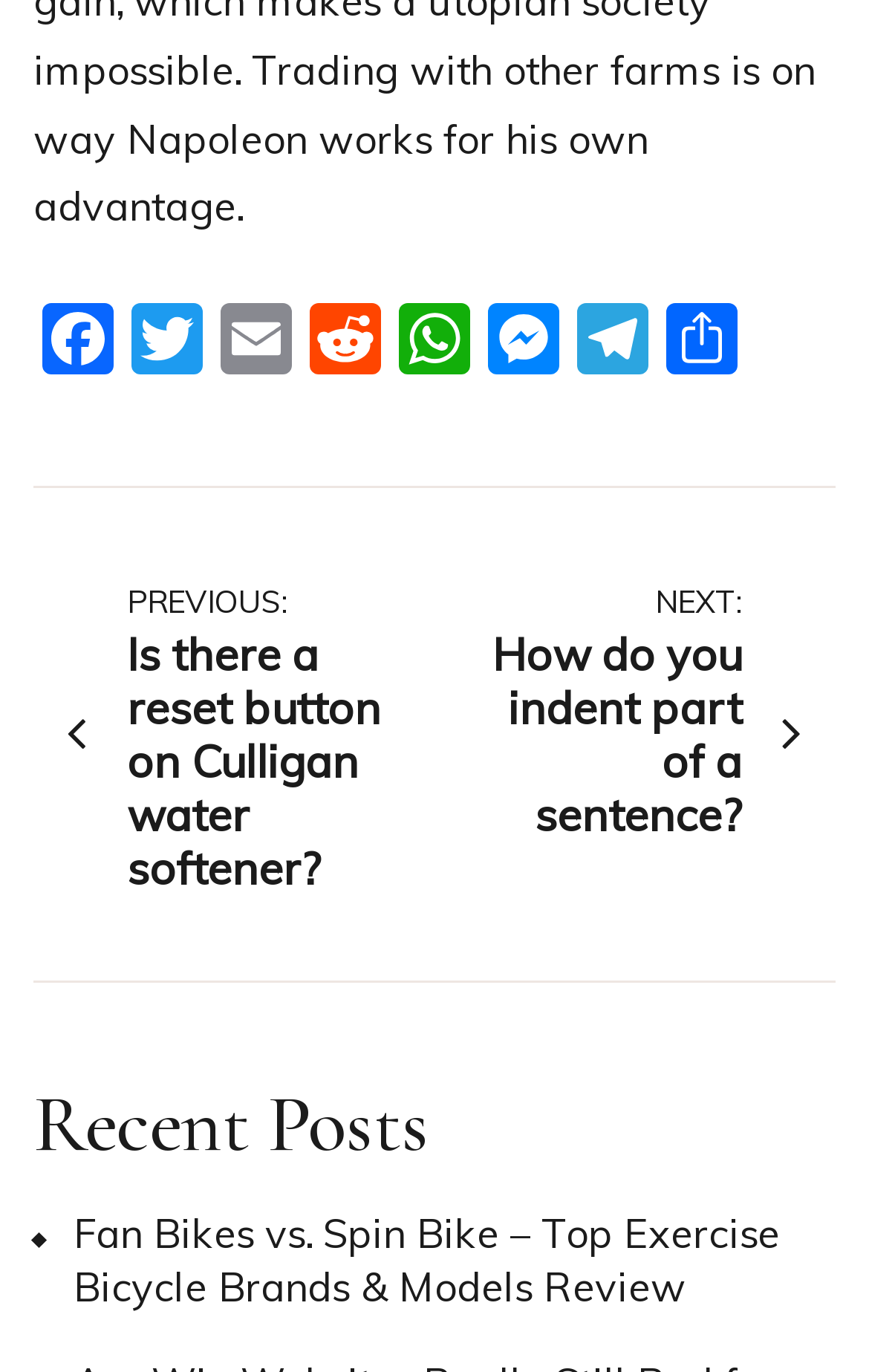Specify the bounding box coordinates of the area to click in order to follow the given instruction: "View recent post about Fan Bikes vs. Spin Bike."

[0.038, 0.881, 0.962, 0.957]